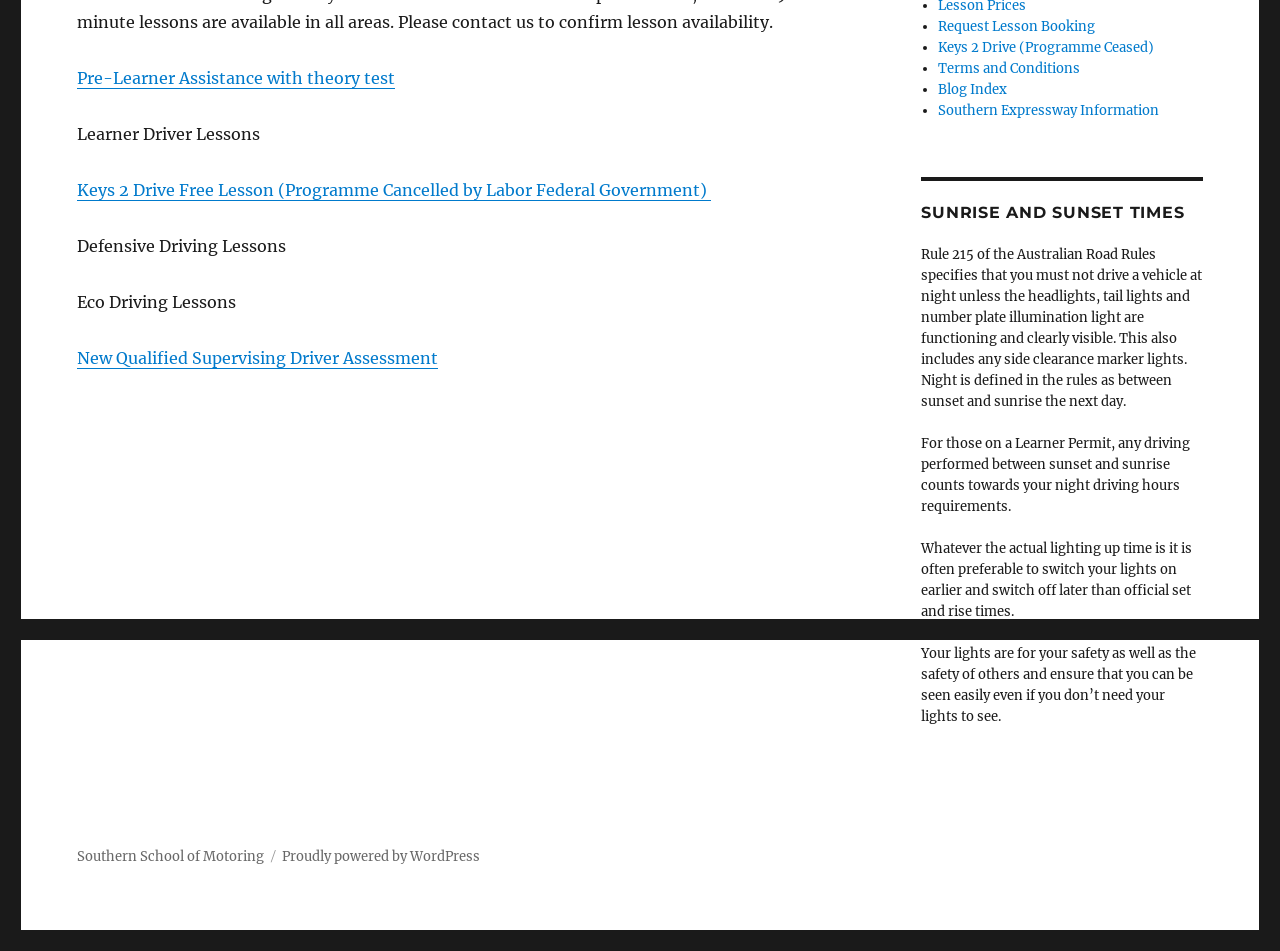Determine the bounding box coordinates for the HTML element described here: "Keys 2 Drive (Programme Ceased)".

[0.733, 0.041, 0.901, 0.059]